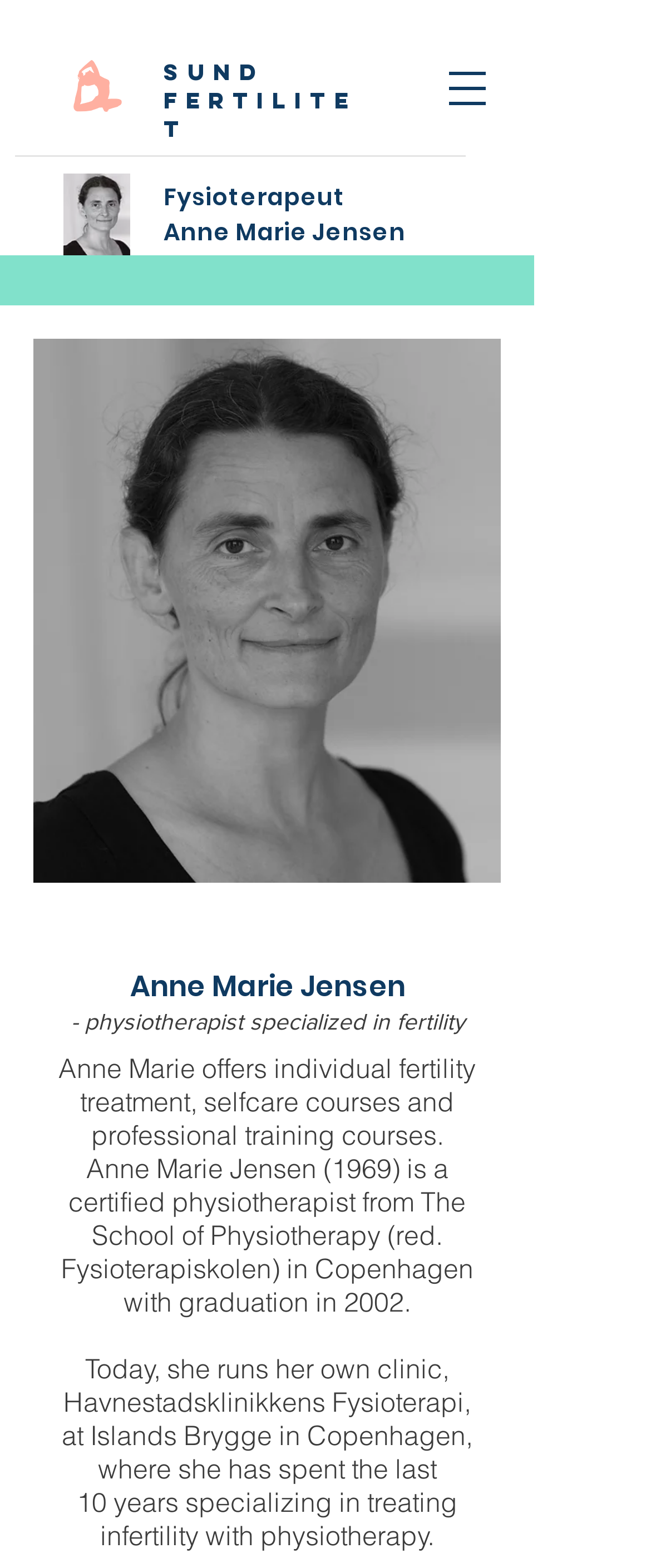What is the profession of Anne Marie Jensen?
Please respond to the question with a detailed and thorough explanation.

Based on the webpage, Anne Marie Jensen is a certified physiotherapist from The School of Physiotherapy in Copenhagen with graduation in 2002. This information is obtained from the StaticText element with the text 'Anne Marie Jensen (1969) is a certified physiotherapist from The School of Physiotherapy (red. Fysioterapiskolen) in Copenhagen with graduation in 2002.'